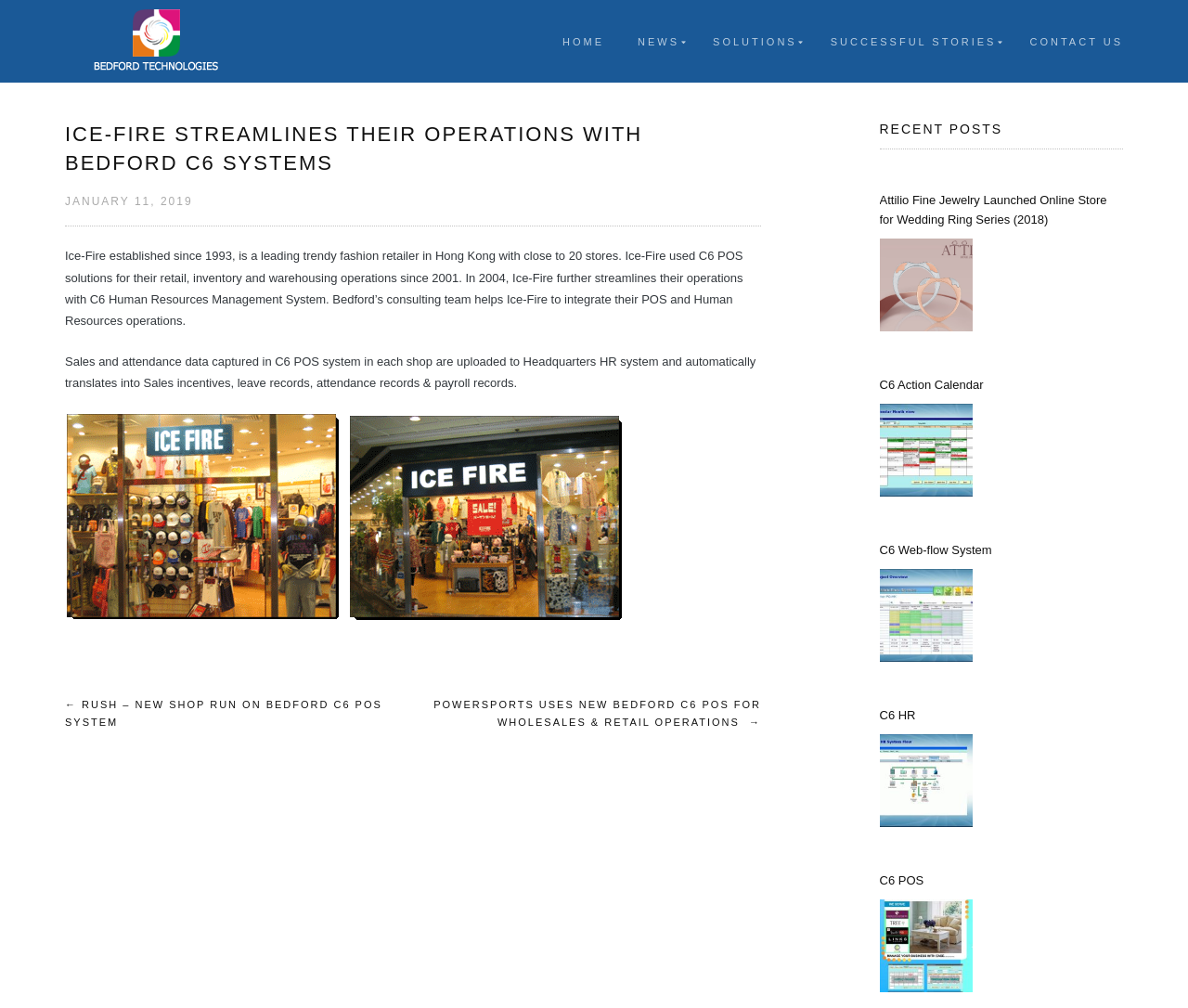Determine the bounding box coordinates for the area that should be clicked to carry out the following instruction: "Read the recent post about Attilio Fine Jewelry".

[0.74, 0.188, 0.945, 0.227]